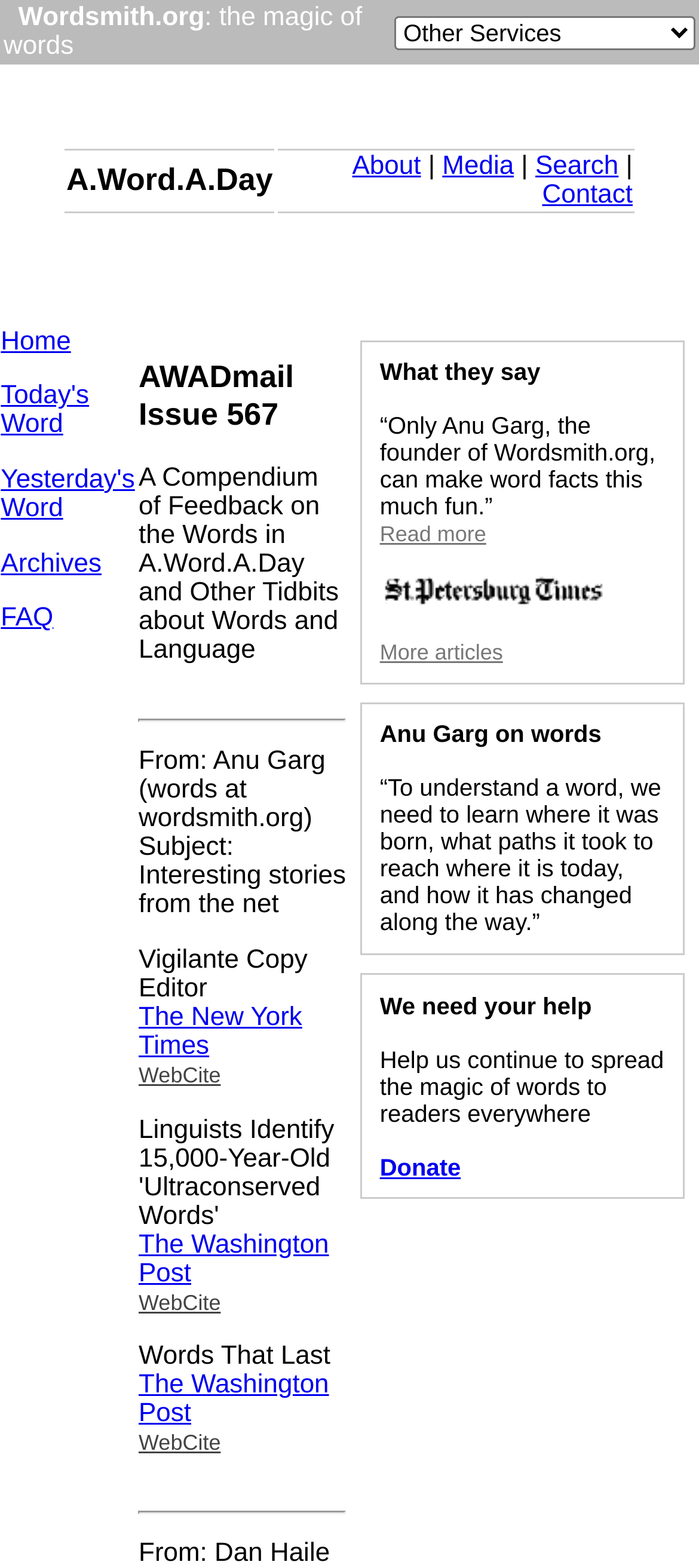What is the name of the website?
Please provide a comprehensive and detailed answer to the question.

The name of the website can be found in the top-left corner of the webpage, where it says 'Wordsmith.org: the magic of words'.